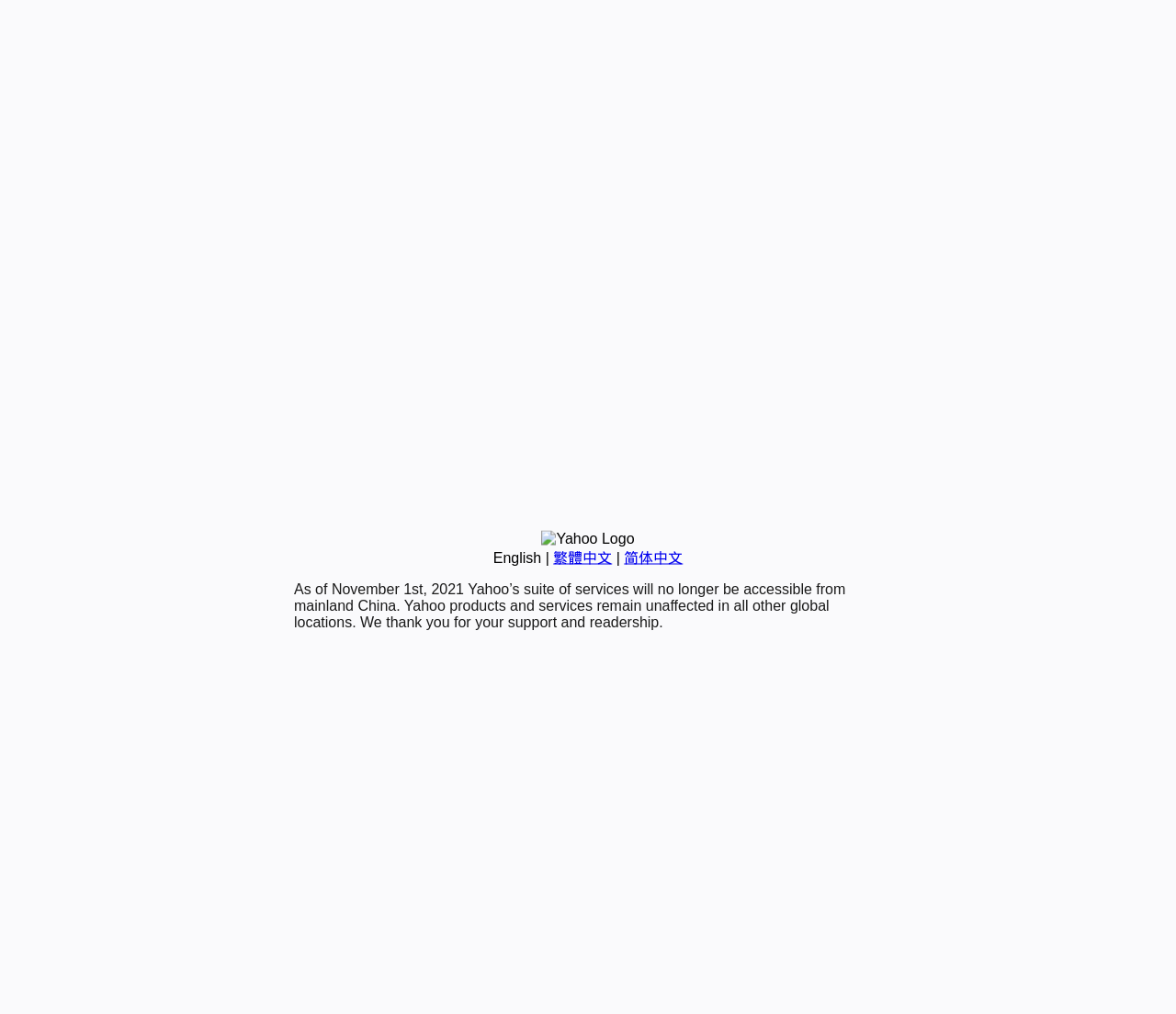Predict the bounding box coordinates of the UI element that matches this description: "English". The coordinates should be in the format [left, top, right, bottom] with each value between 0 and 1.

[0.419, 0.542, 0.46, 0.558]